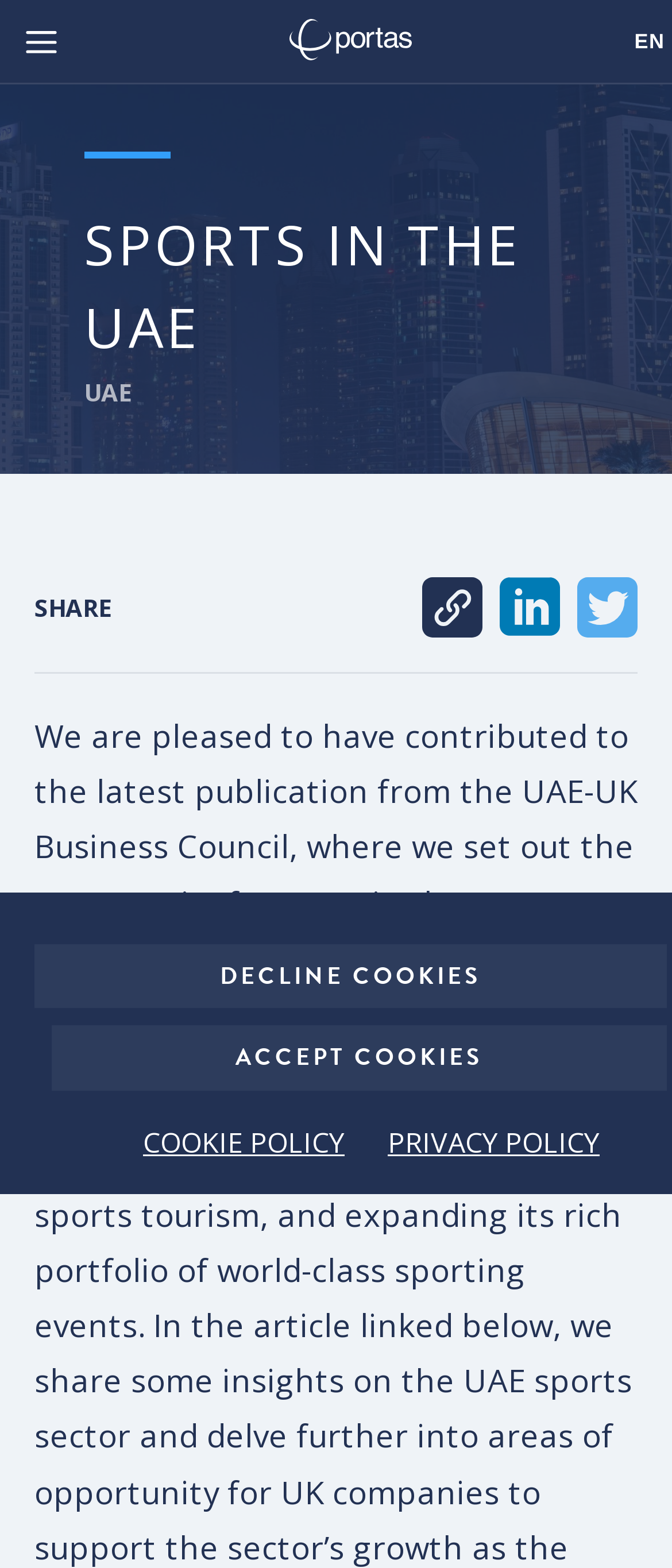Find the bounding box coordinates for the HTML element specified by: "Facebook".

None